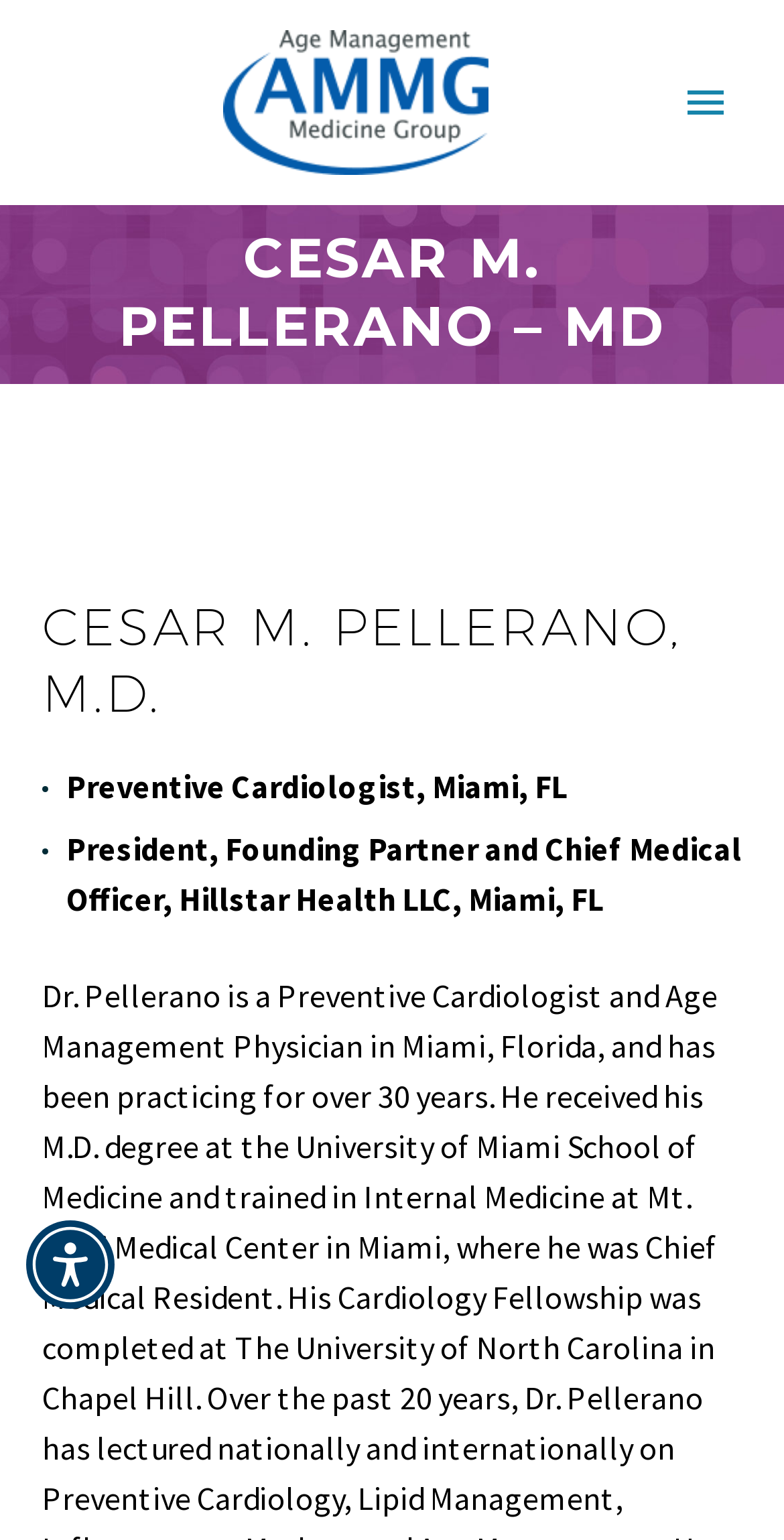Answer the question in one word or a short phrase:
What is the name of the company where Cesar M. Pellerano is the Chief Medical Officer?

Hillstar Health LLC